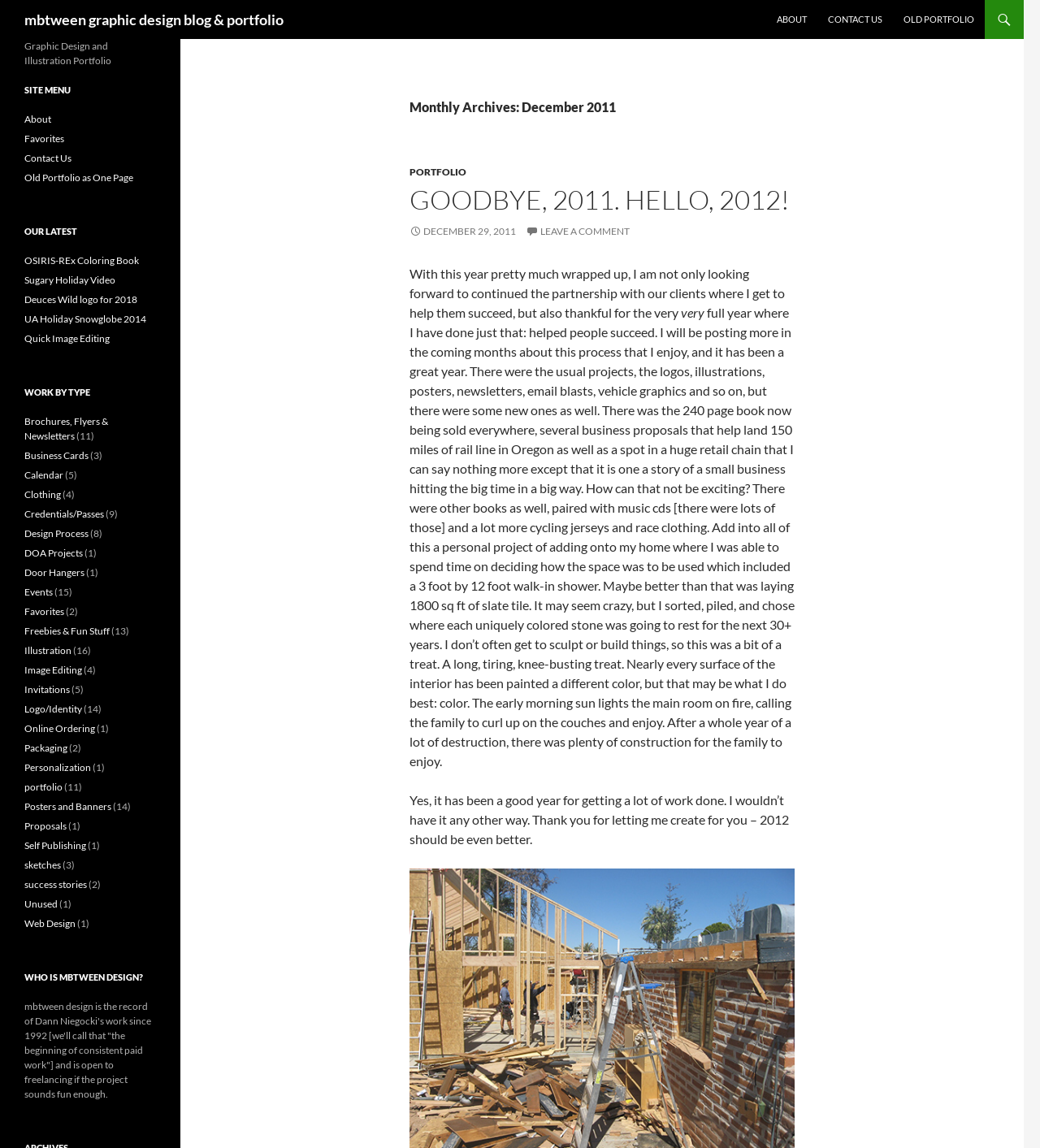Answer in one word or a short phrase: 
How many types of work are categorized in the 'Work by Type' section?

24